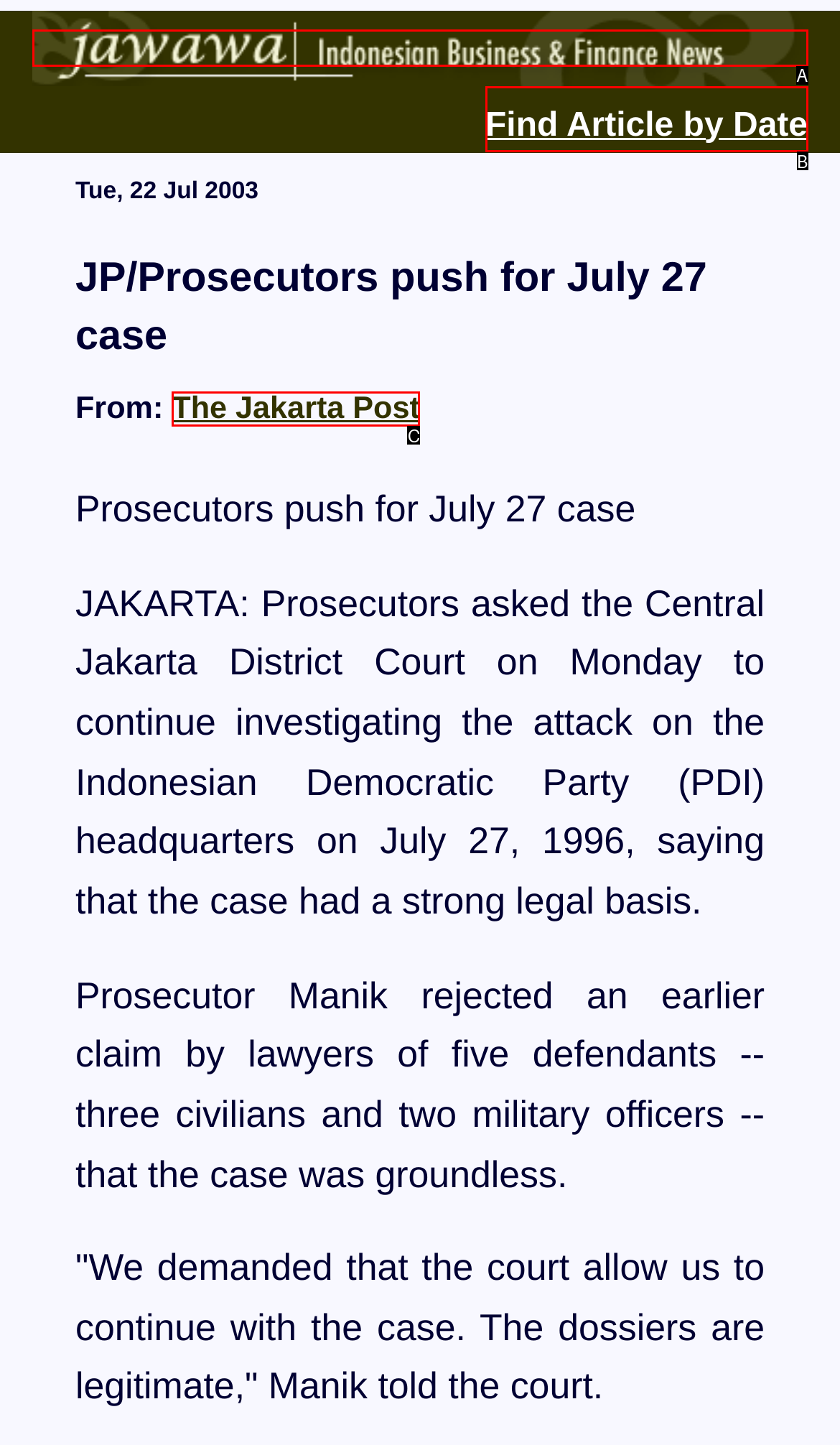Find the HTML element that corresponds to the description: The Jakarta Post. Indicate your selection by the letter of the appropriate option.

C